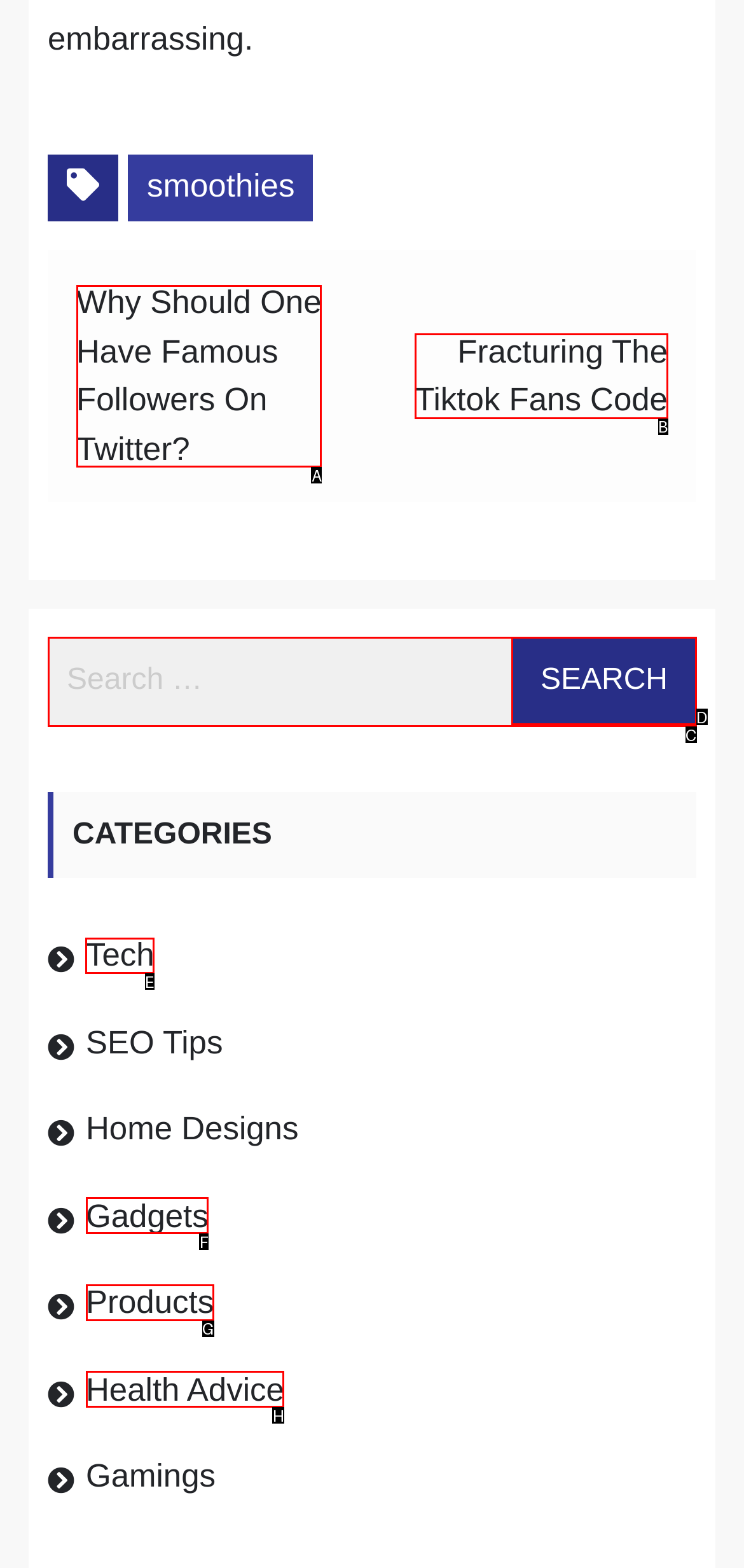Choose the UI element to click on to achieve this task: browse Tech category. Reply with the letter representing the selected element.

E